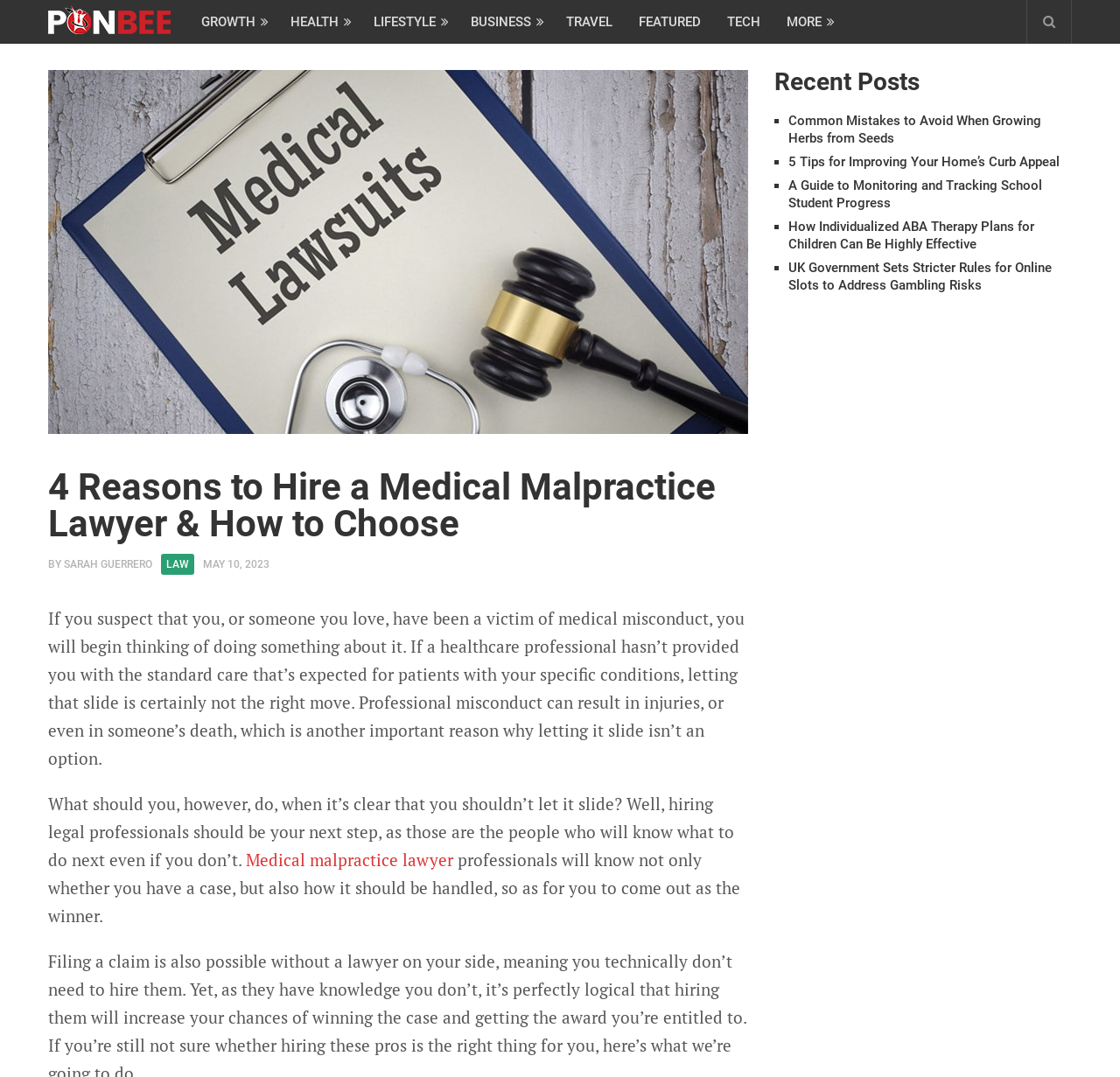What is the purpose of hiring a medical malpractice lawyer?
Answer the question in as much detail as possible.

According to the article, hiring a medical malpractice lawyer is important because they will know what to do next, even if the victim doesn't, and can help the victim come out as the winner.